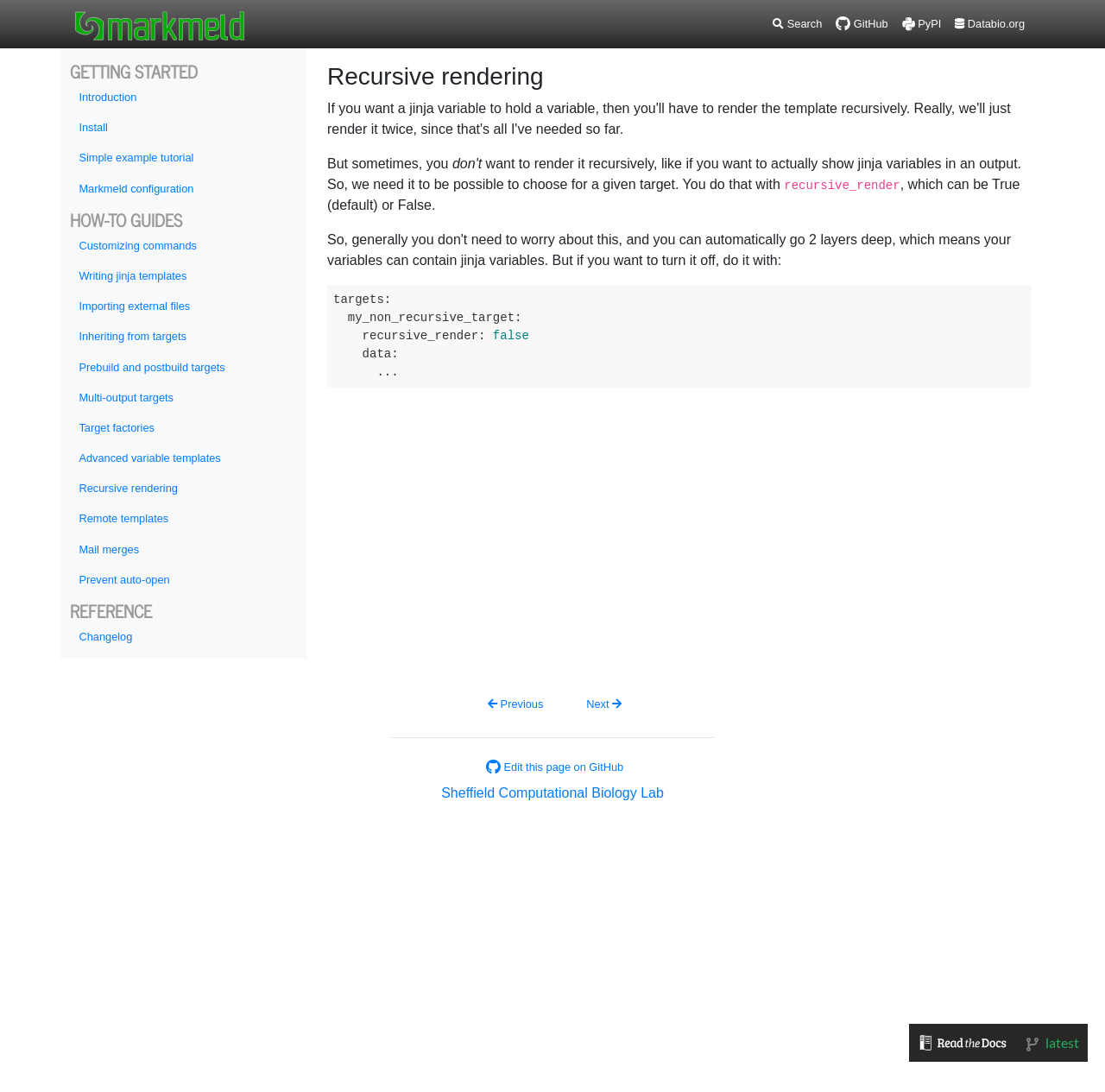Select the bounding box coordinates of the element I need to click to carry out the following instruction: "Read the Introduction".

[0.063, 0.075, 0.208, 0.103]